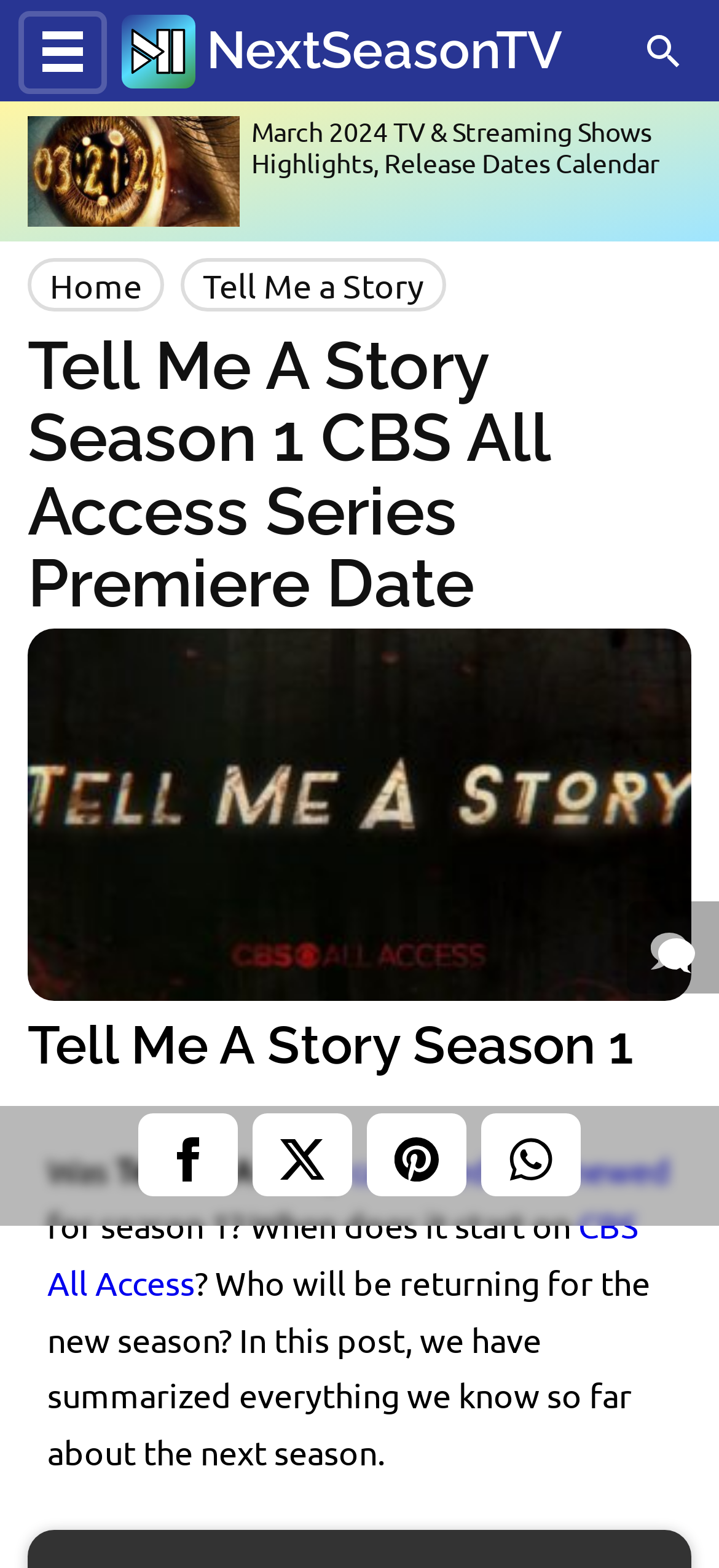Is the TV series cancelled or renewed?
Please provide a comprehensive answer based on the visual information in the image.

I found the links 'cancelled' and 'renewed' which suggests that the status of the TV series is unknown, and the webpage is asking the question whether it is cancelled or renewed.